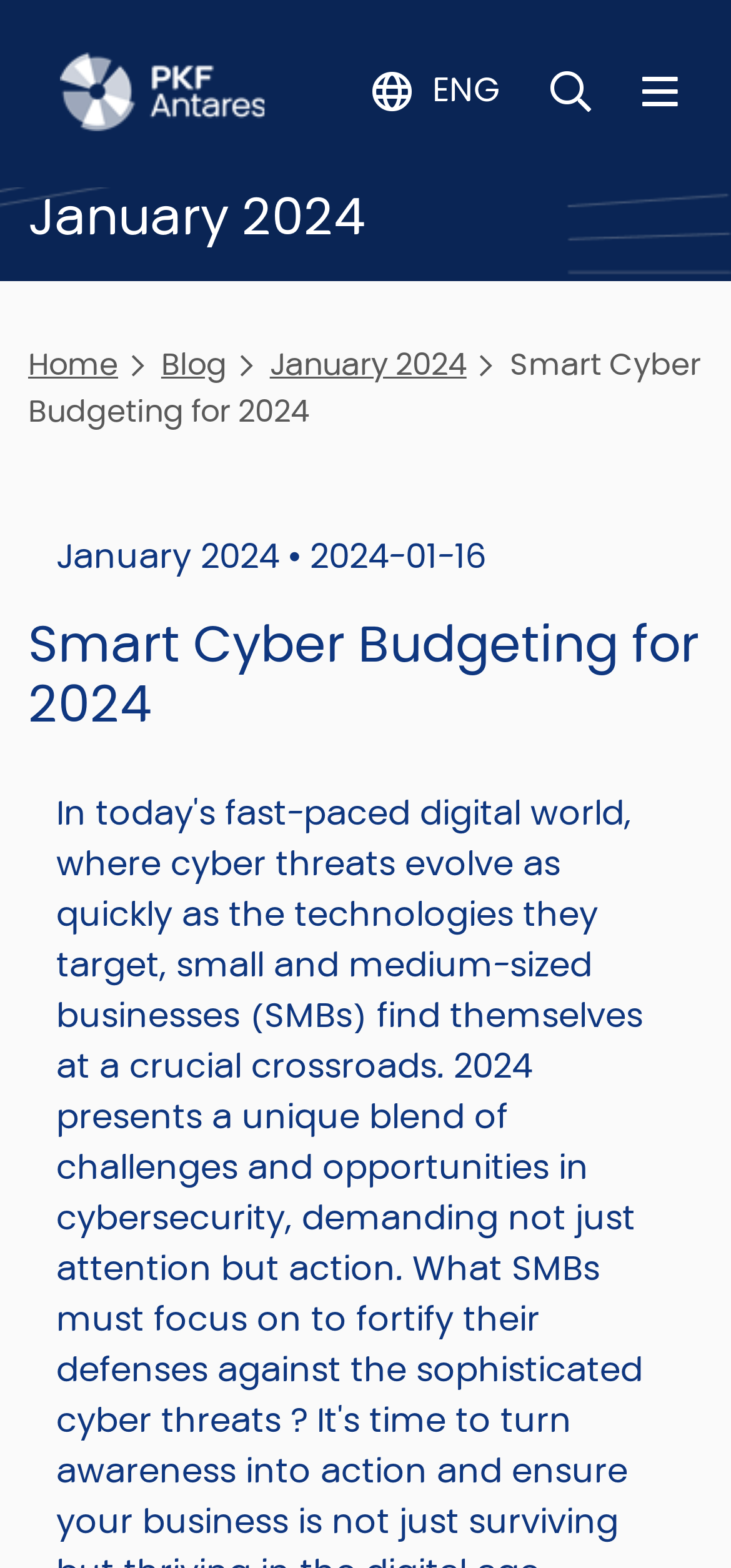Determine the bounding box coordinates in the format (top-left x, top-left y, bottom-right x, bottom-right y). Ensure all values are floating point numbers between 0 and 1. Identify the bounding box of the UI element described by: title="PKF Antares"

[0.023, 0.0, 0.446, 0.118]